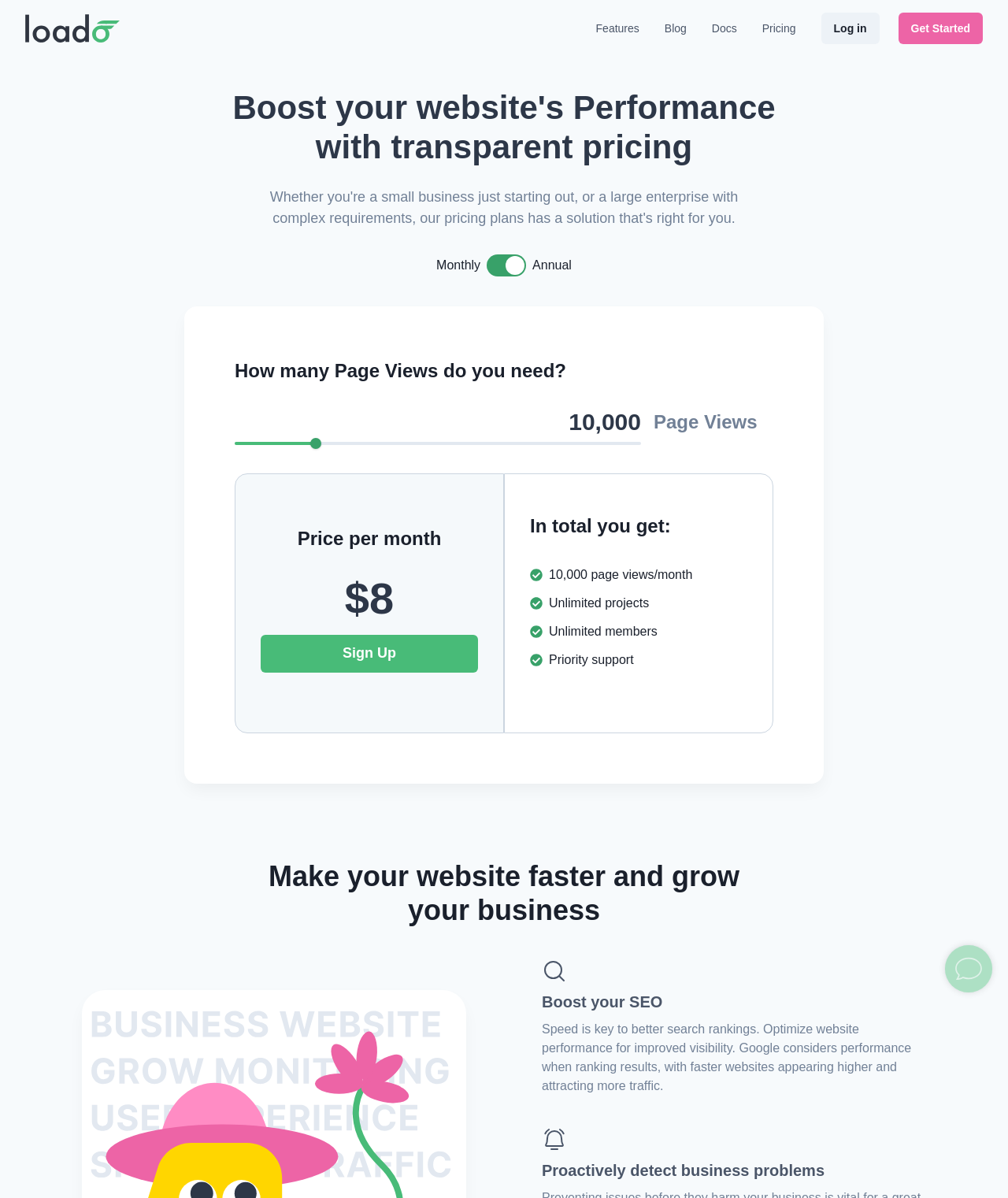Select the bounding box coordinates of the element I need to click to carry out the following instruction: "Select the 'Annual' checkbox".

[0.528, 0.216, 0.567, 0.227]